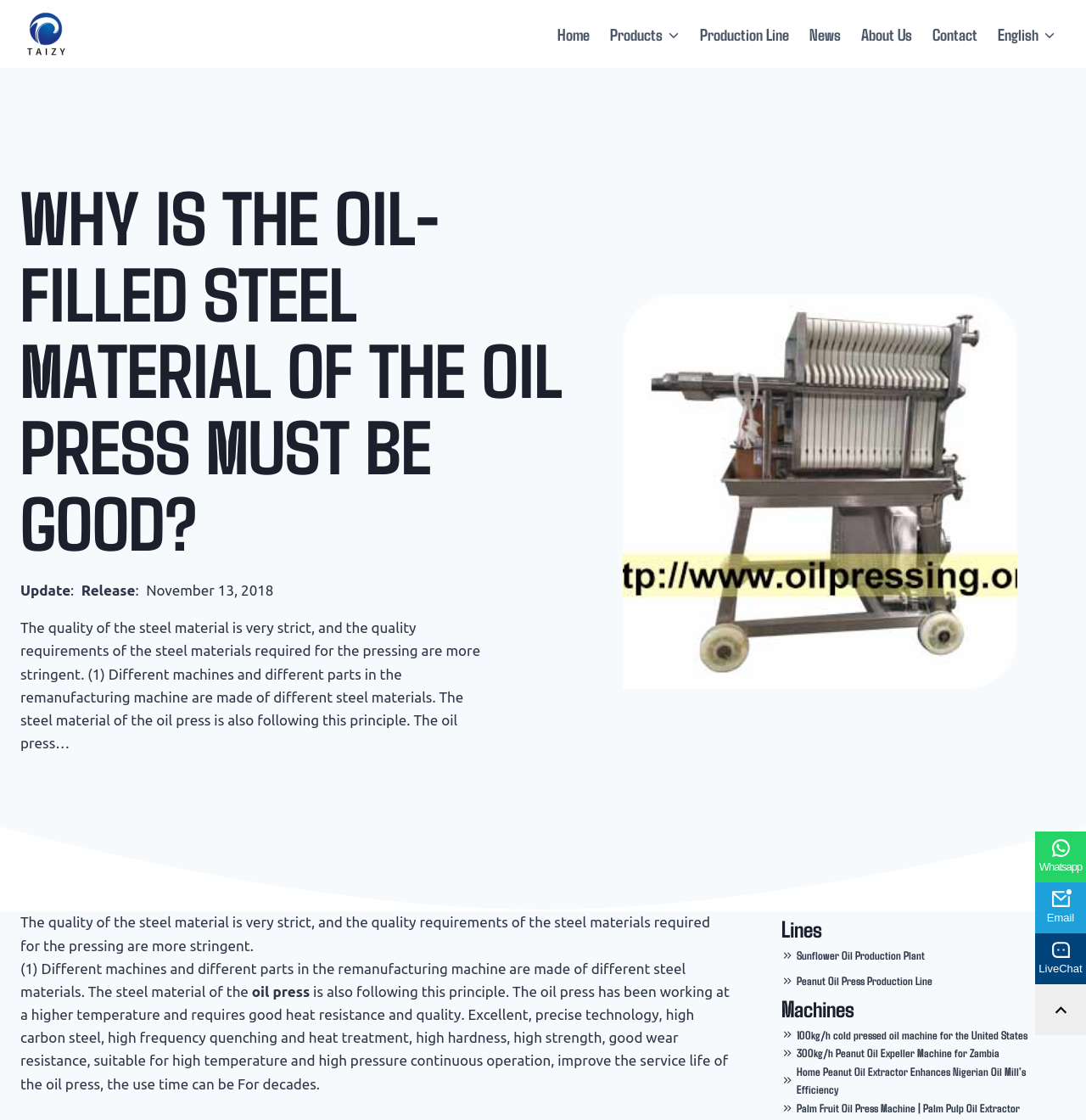Please locate the bounding box coordinates of the element's region that needs to be clicked to follow the instruction: "Click the 'Products' link". The bounding box coordinates should be provided as four float numbers between 0 and 1, i.e., [left, top, right, bottom].

[0.552, 0.009, 0.635, 0.052]